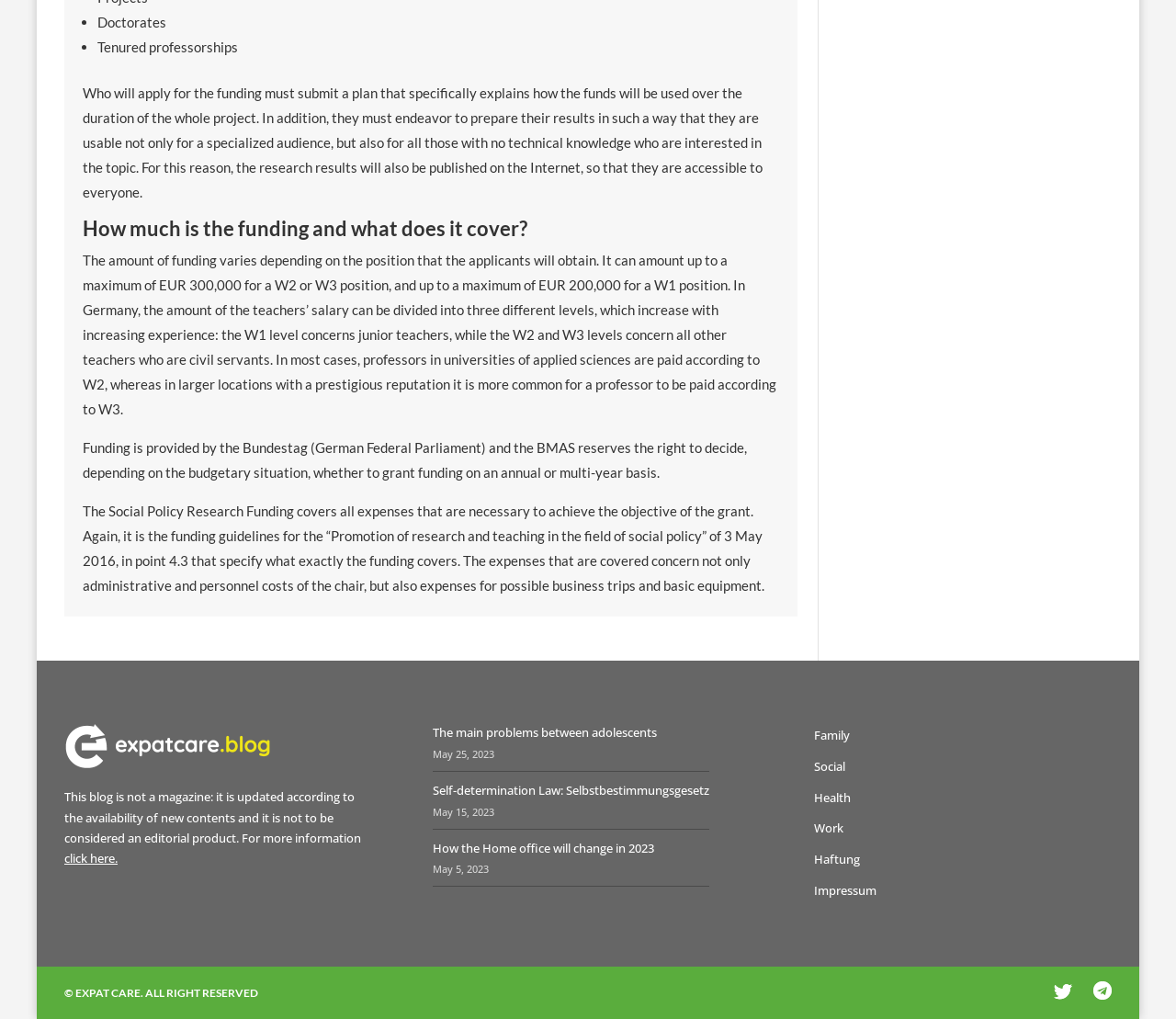Given the element description: "The main problems between adolescents", predict the bounding box coordinates of this UI element. The coordinates must be four float numbers between 0 and 1, given as [left, top, right, bottom].

[0.368, 0.711, 0.559, 0.727]